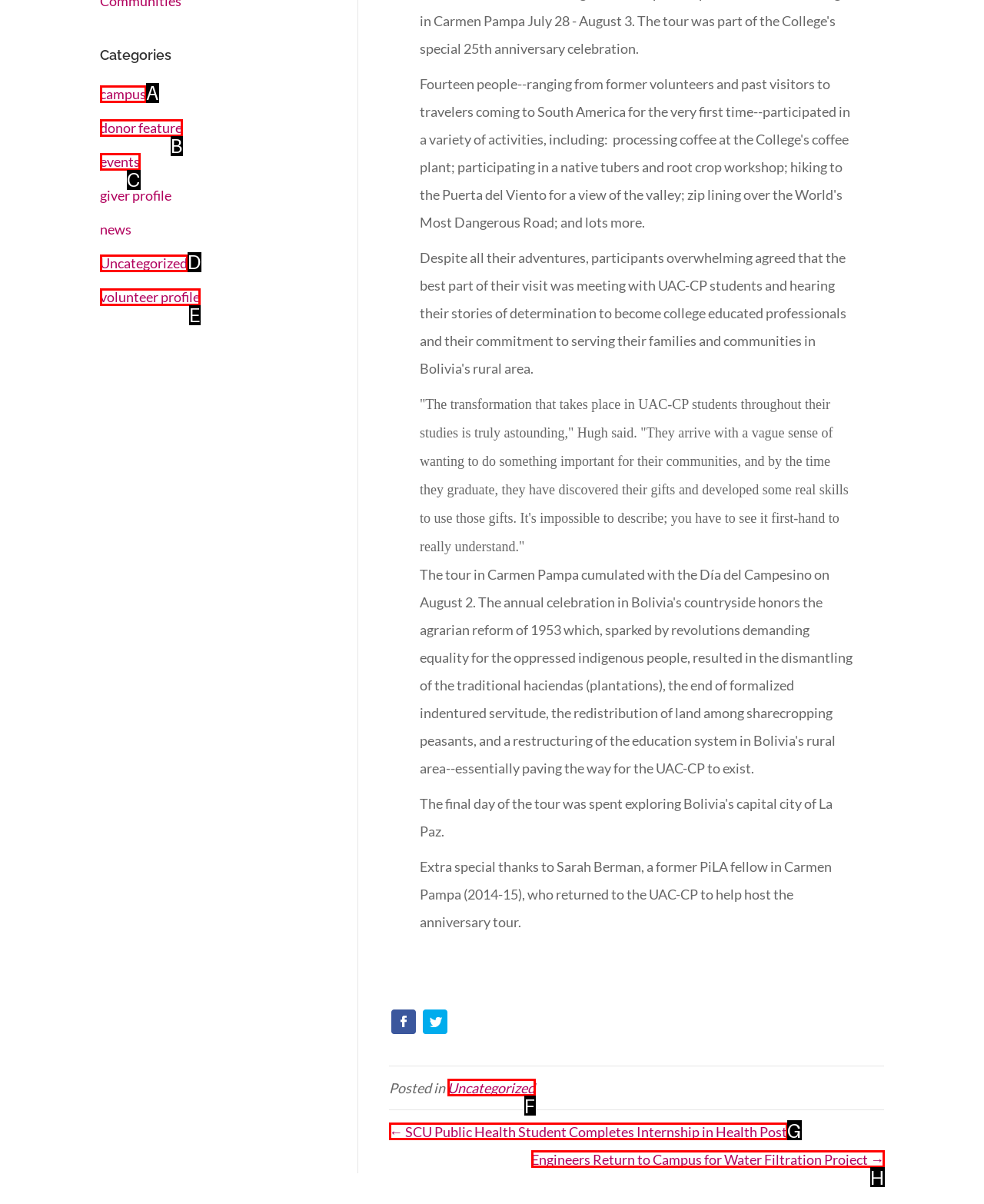Refer to the description: volunteer profile and choose the option that best fits. Provide the letter of that option directly from the options.

E